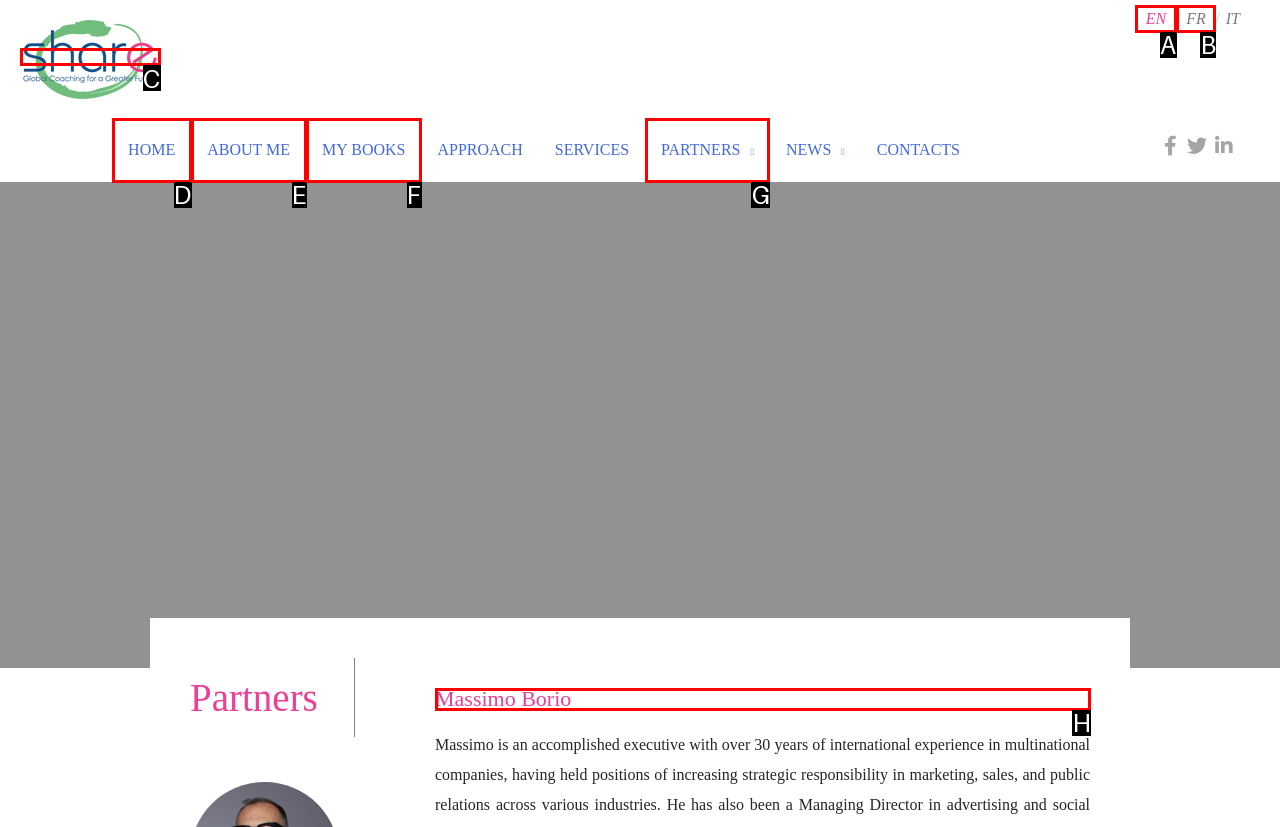Determine the letter of the element you should click to carry out the task: View Massimo Borio's profile
Answer with the letter from the given choices.

H